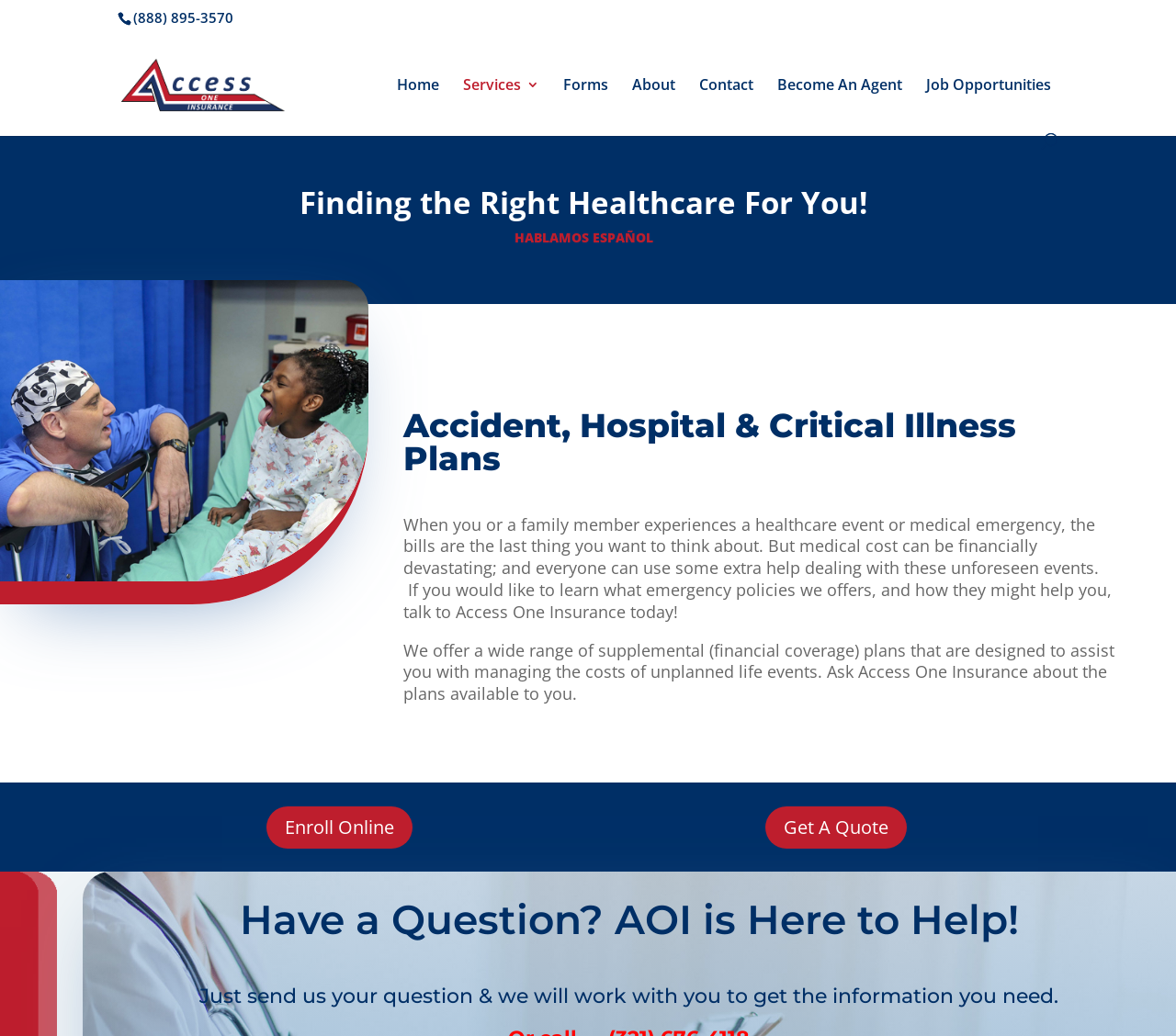Please determine the bounding box coordinates for the element that should be clicked to follow these instructions: "Call the phone number".

[0.113, 0.008, 0.198, 0.026]